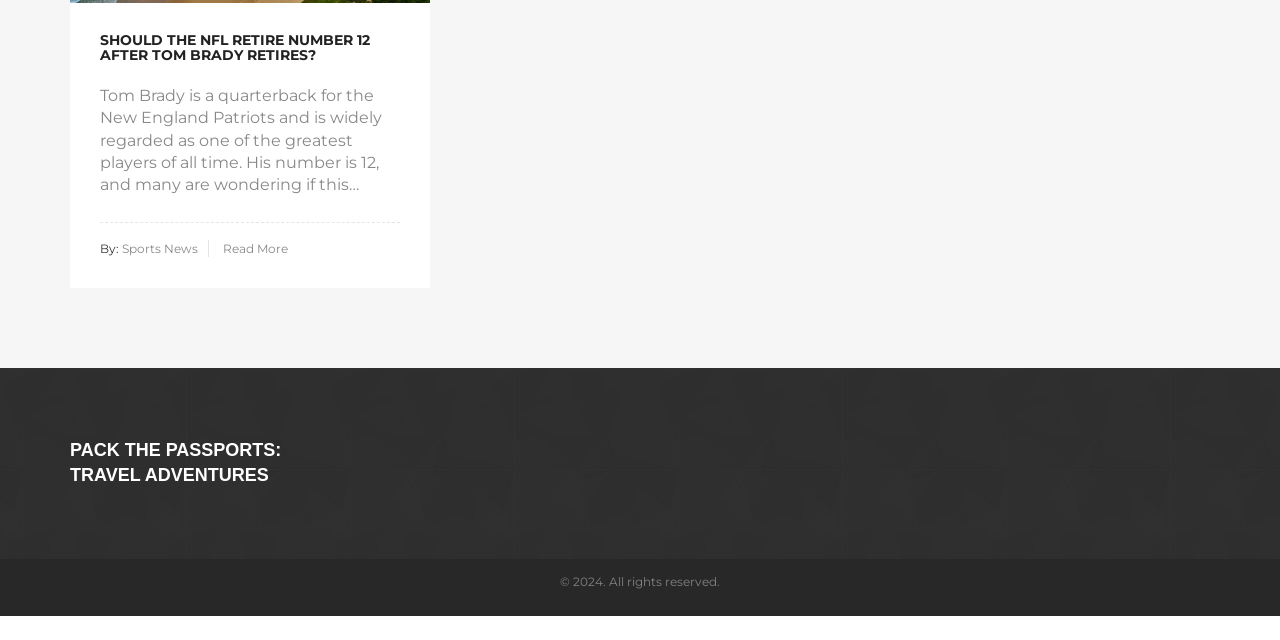Determine the bounding box coordinates for the HTML element mentioned in the following description: "Pack the Passports: Travel Adventures". The coordinates should be a list of four floats ranging from 0 to 1, represented as [left, top, right, bottom].

[0.055, 0.687, 0.22, 0.759]